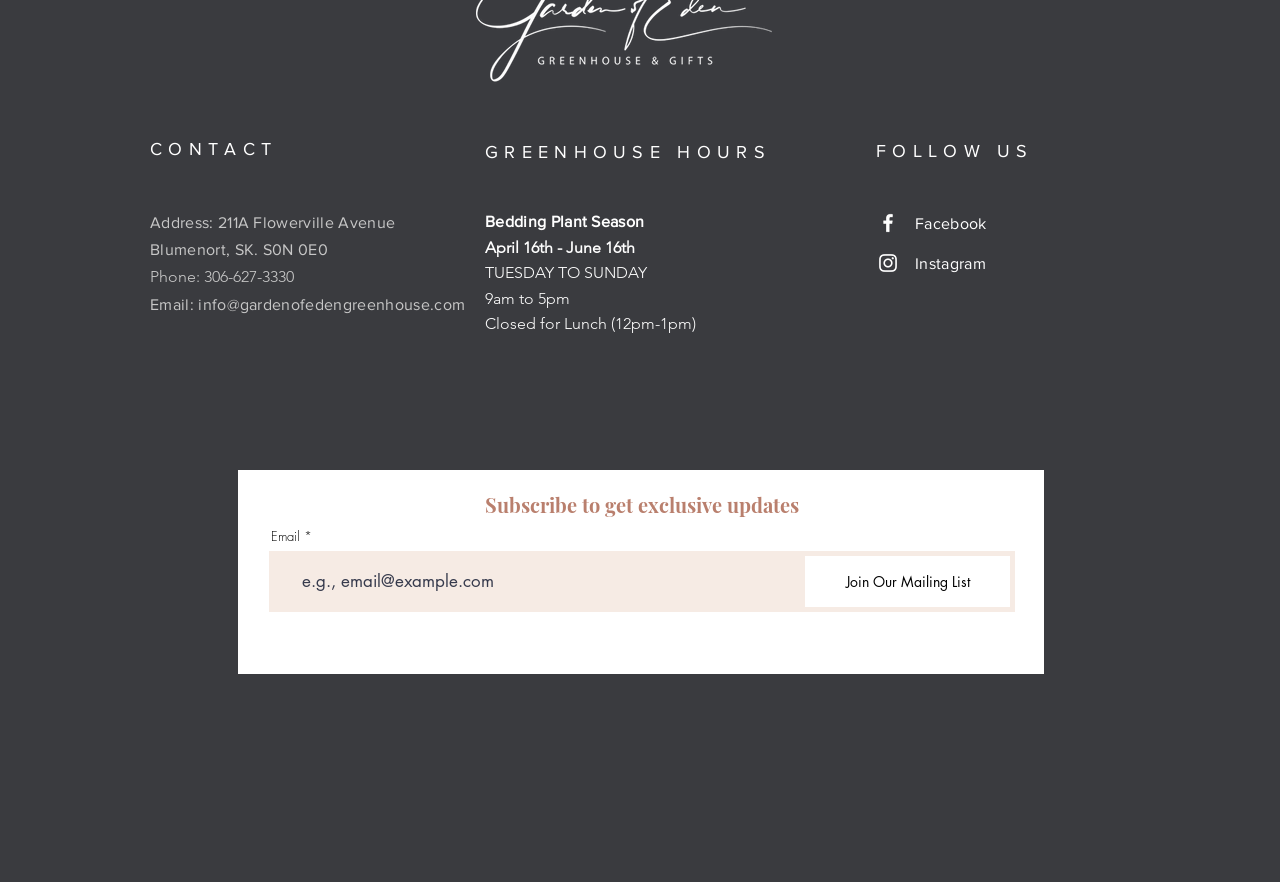Reply to the question with a brief word or phrase: What is the email address to contact the greenhouse?

info@gardenofedengreenhouse.com